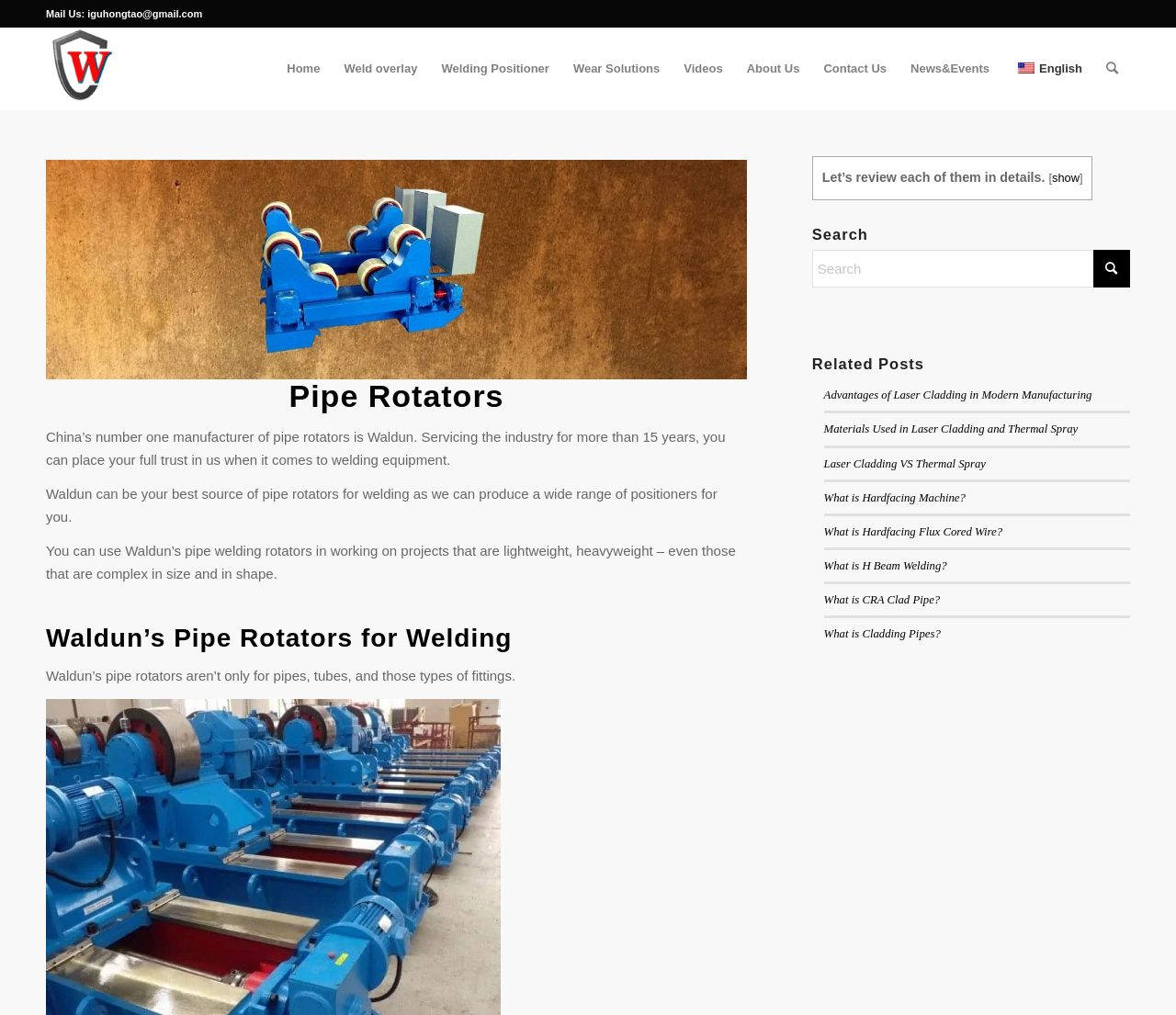Locate the bounding box of the UI element defined by this description: "News&Events". The coordinates should be given as four float numbers between 0 and 1, formatted as [left, top, right, bottom].

[0.764, 0.027, 0.852, 0.109]